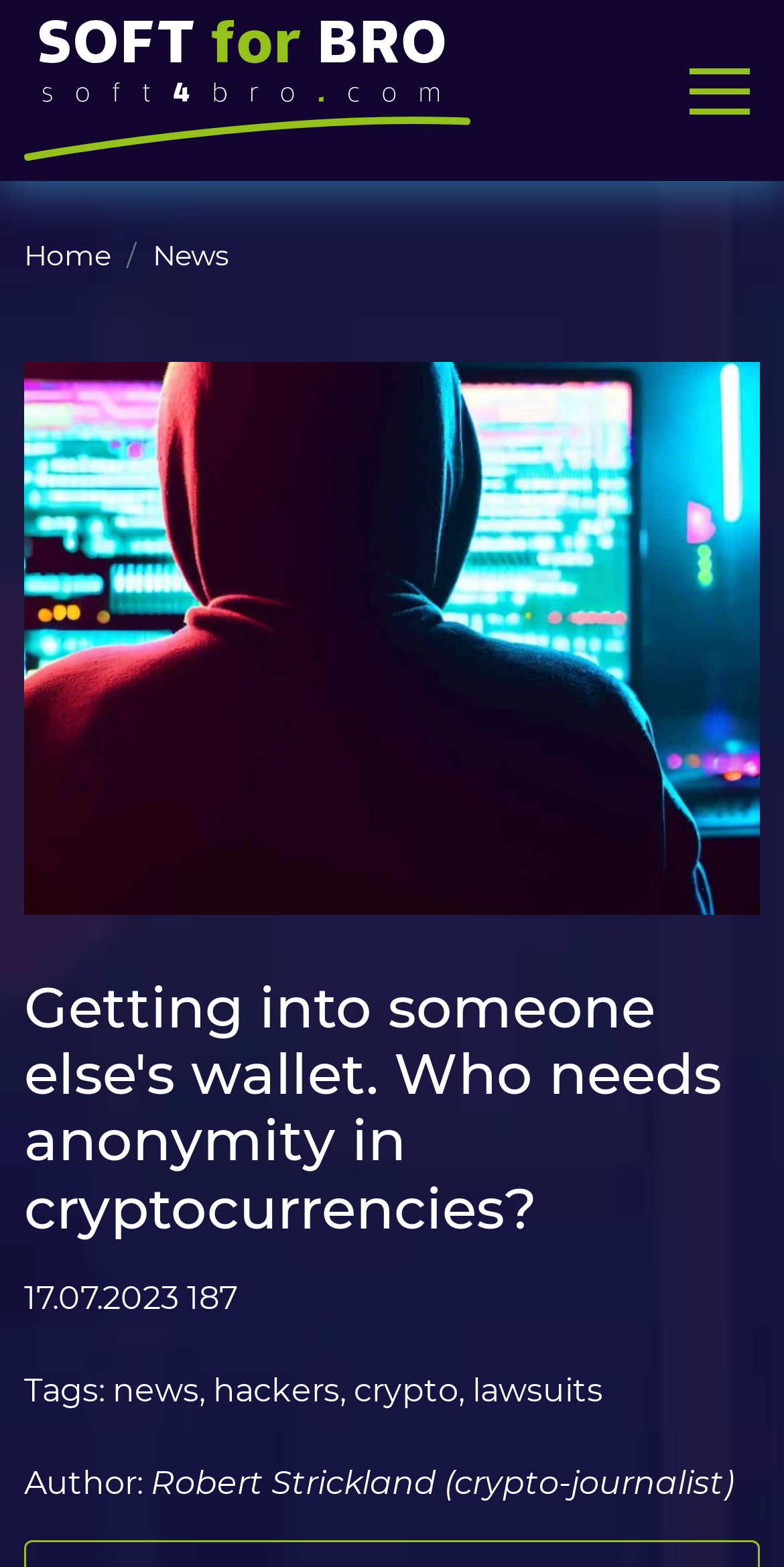Please answer the following question using a single word or phrase: 
What is the category of the article?

News